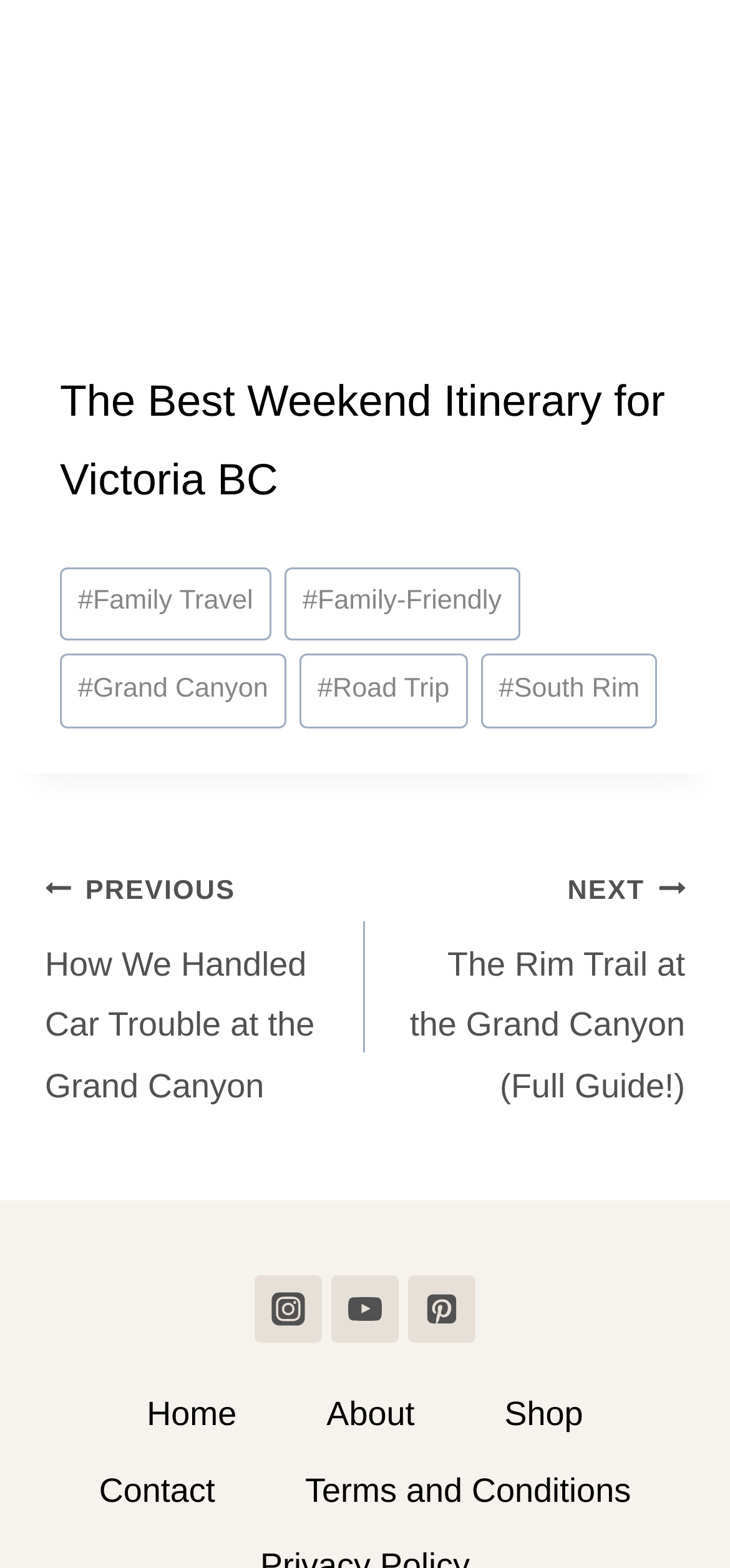Please determine the bounding box coordinates of the element to click in order to execute the following instruction: "View the previous post". The coordinates should be four float numbers between 0 and 1, specified as [left, top, right, bottom].

[0.062, 0.547, 0.5, 0.712]